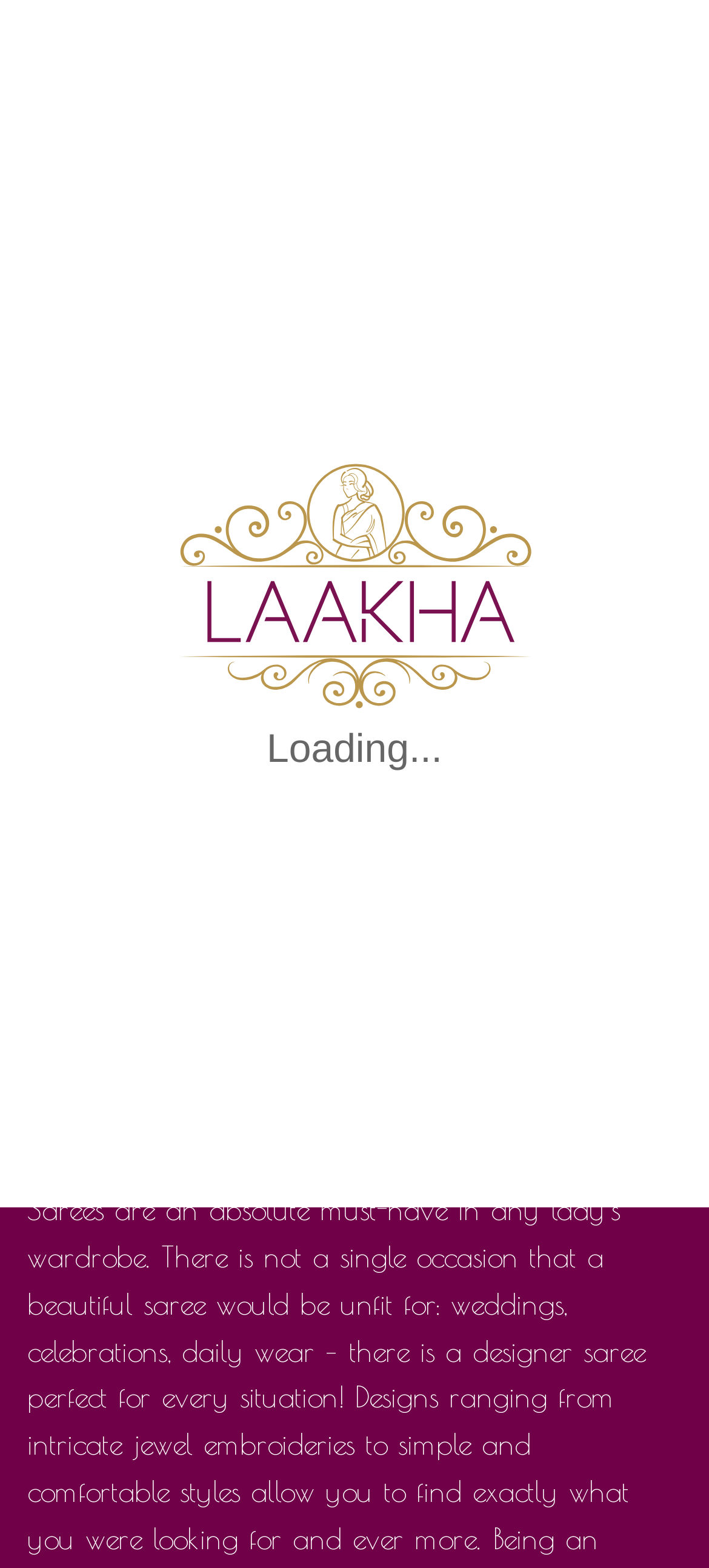Answer in one word or a short phrase: 
How many navigation links are present in the top section?

4